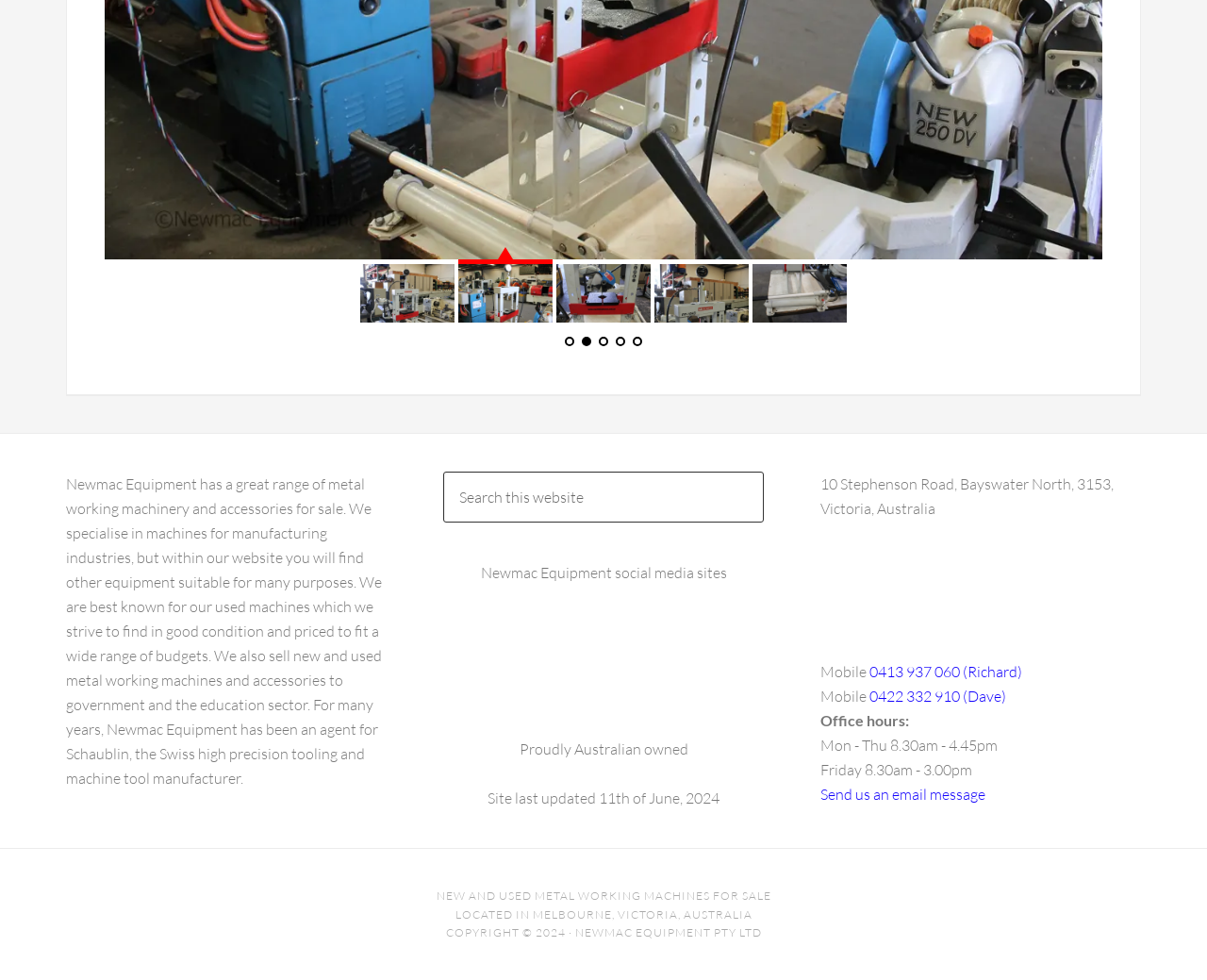What is the location of Newmac Equipment?
Please answer the question with a single word or phrase, referencing the image.

Melbourne, Victoria, Australia